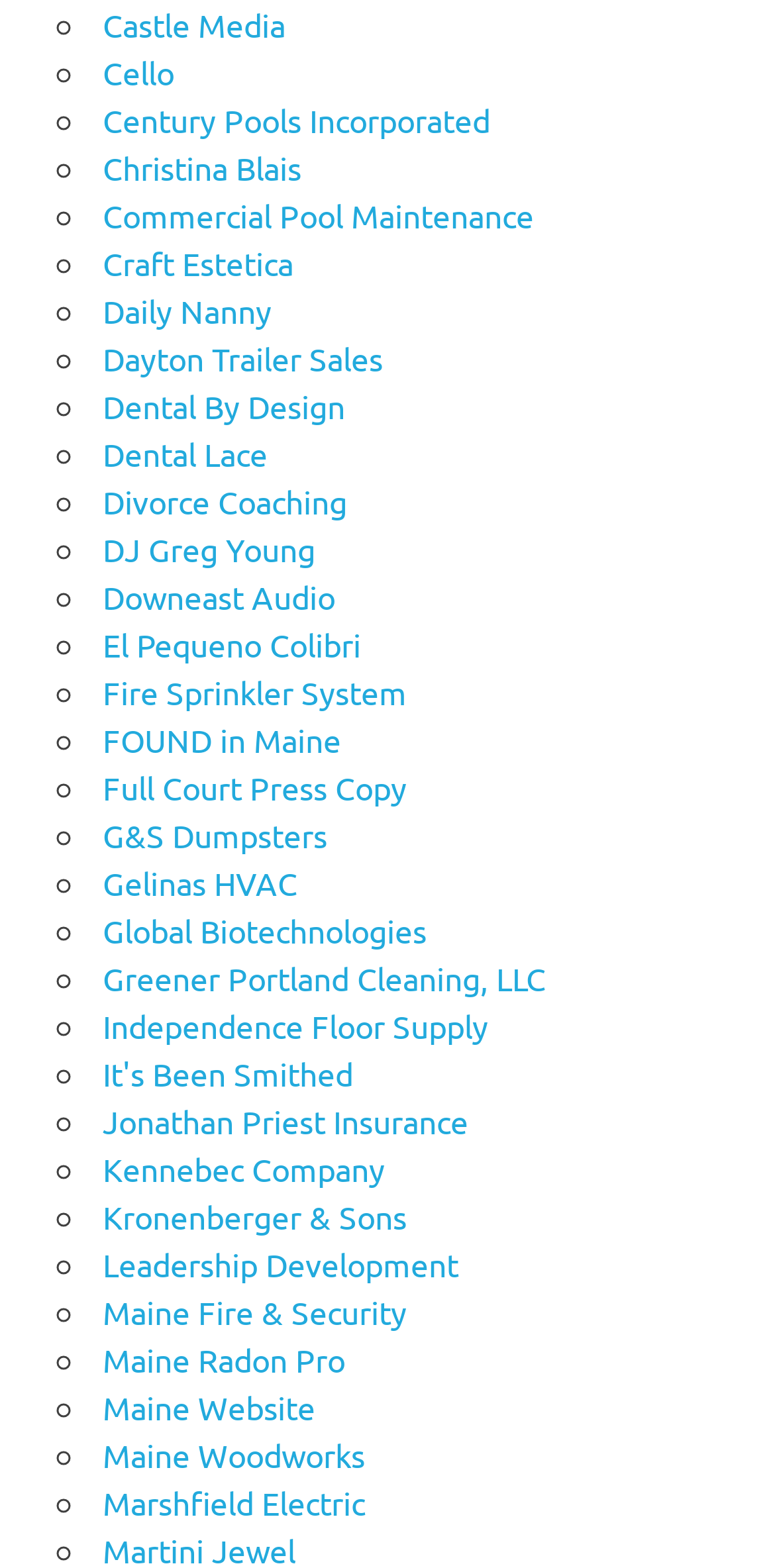Please respond in a single word or phrase: 
What is the last company listed?

Marshfield Electric